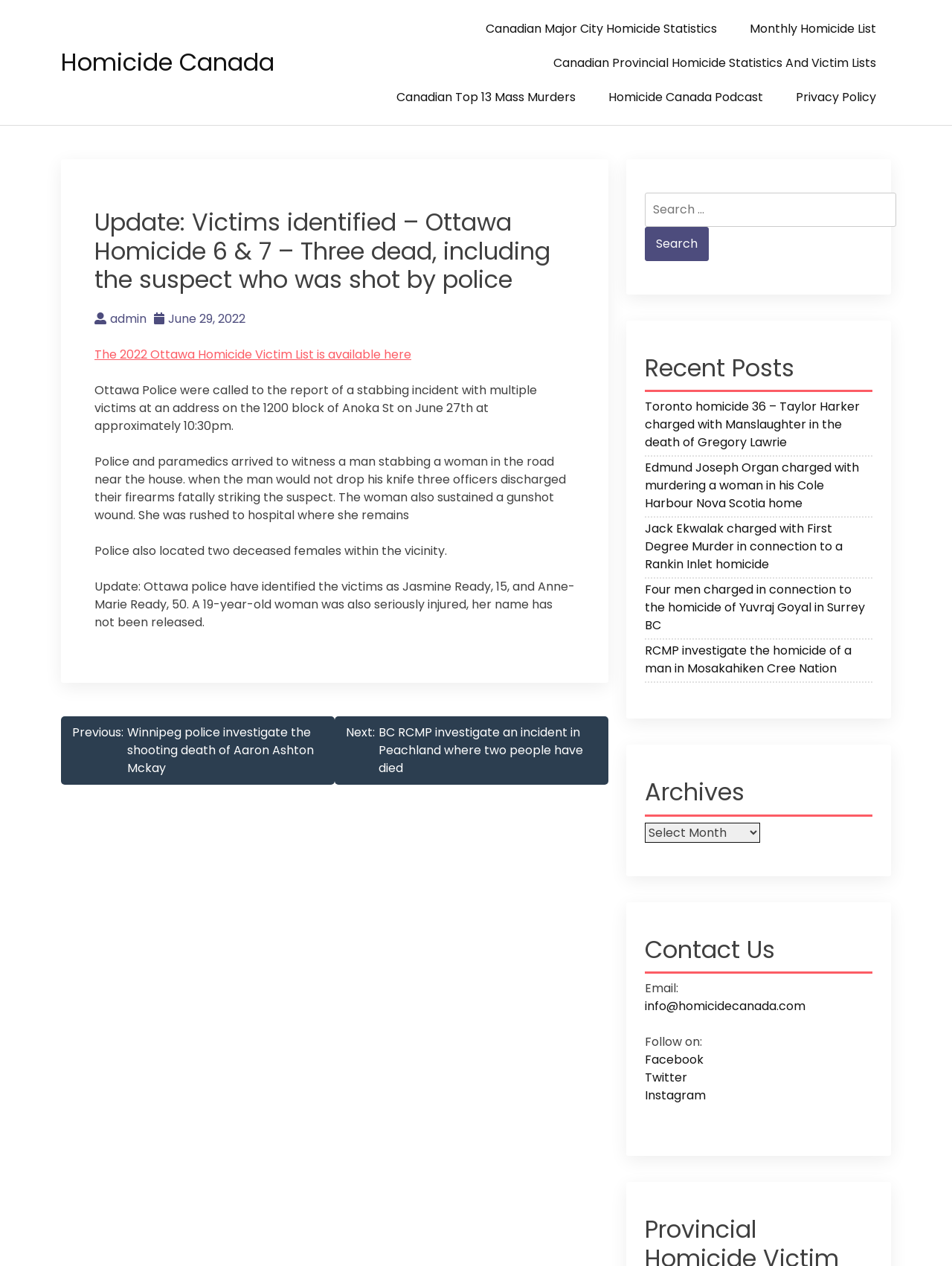For the following element description, predict the bounding box coordinates in the format (top-left x, top-left y, bottom-right x, bottom-right y). All values should be floating point numbers between 0 and 1. Description: Bike Park “Rila Lakes”

None